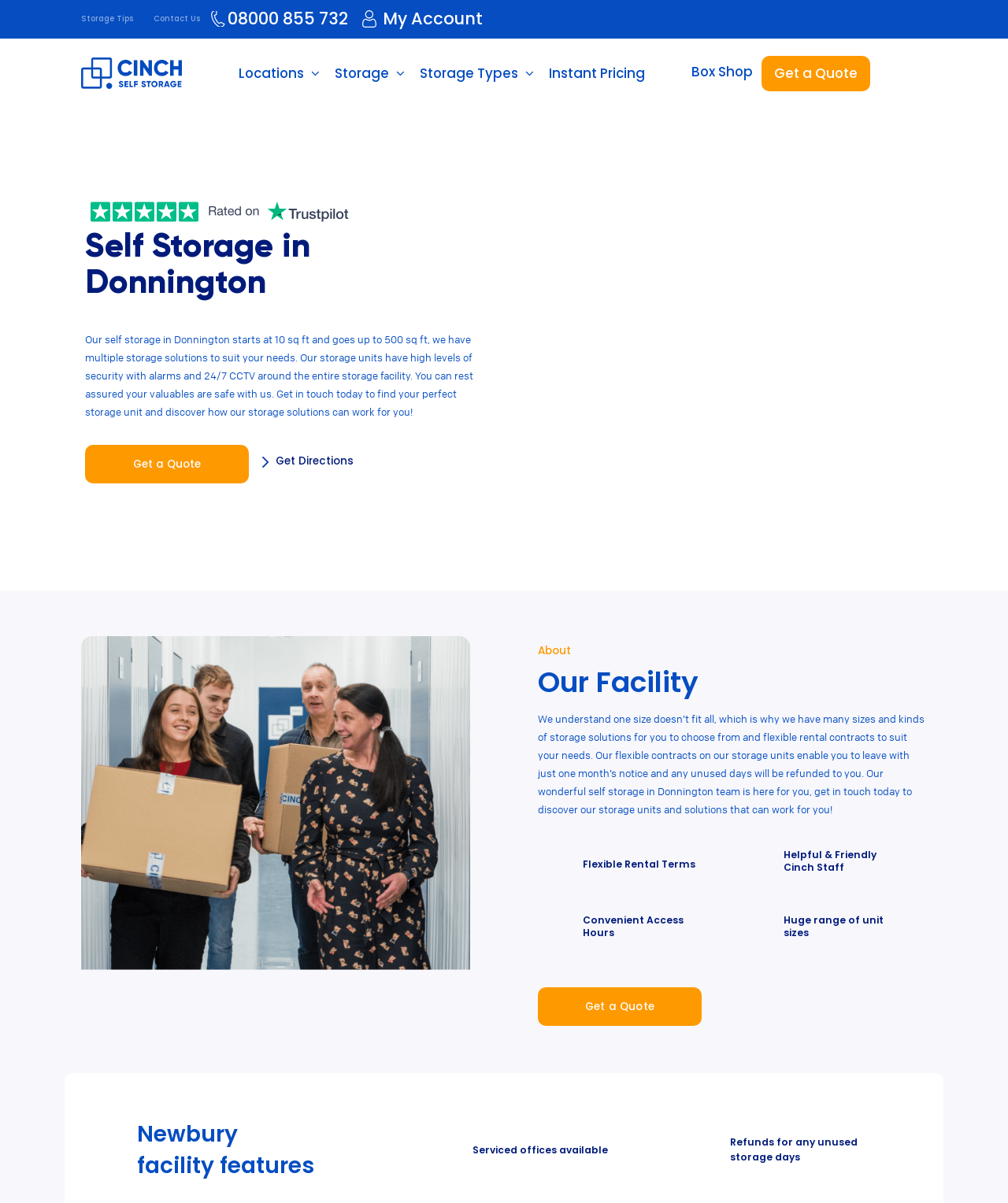Please give the bounding box coordinates of the area that should be clicked to fulfill the following instruction: "Read Client Testimonials". The coordinates should be in the format of four float numbers from 0 to 1, i.e., [left, top, right, bottom].

None